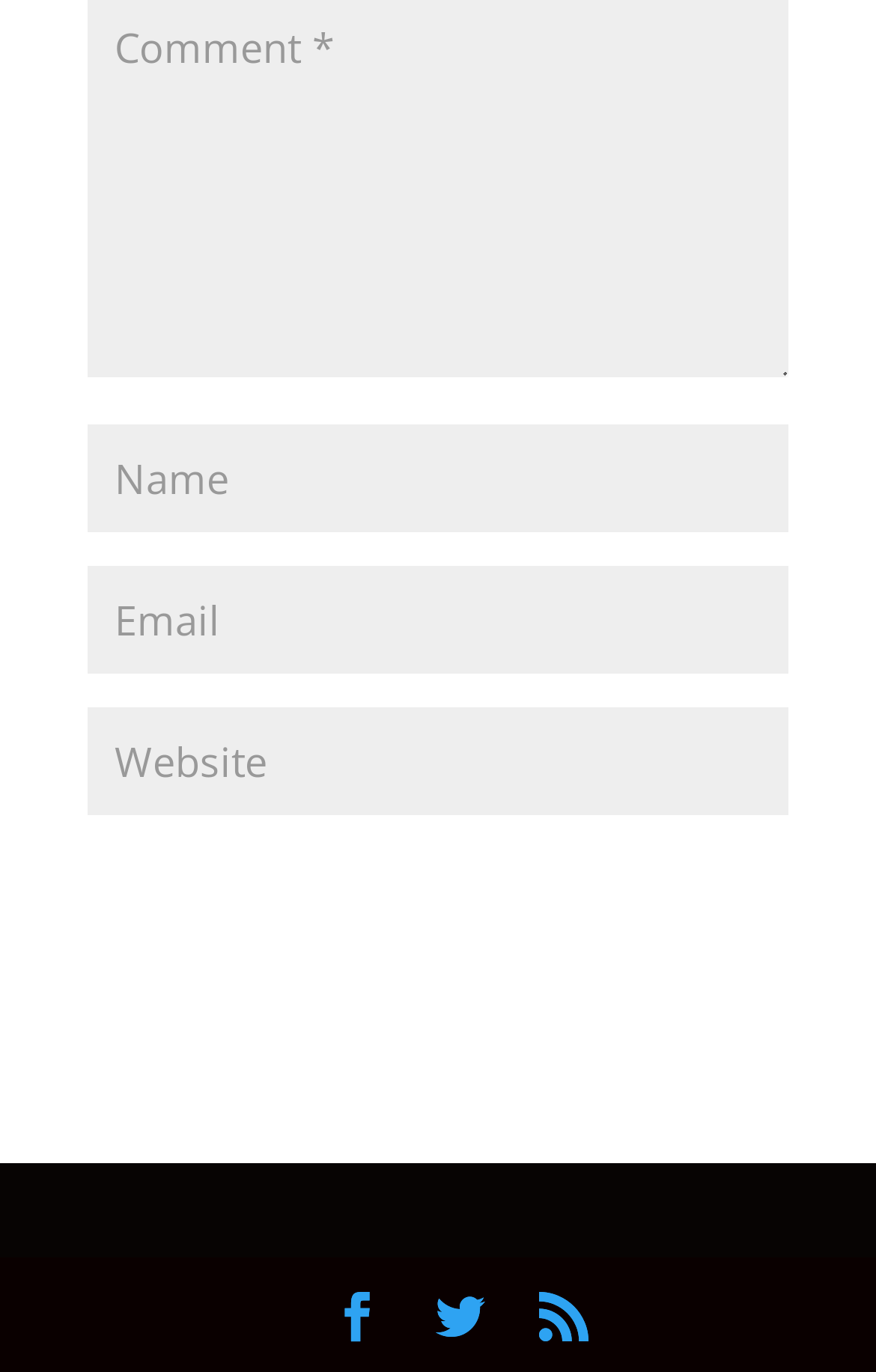Identify the bounding box of the UI component described as: "input value="Name" name="author"".

[0.1, 0.309, 0.9, 0.387]